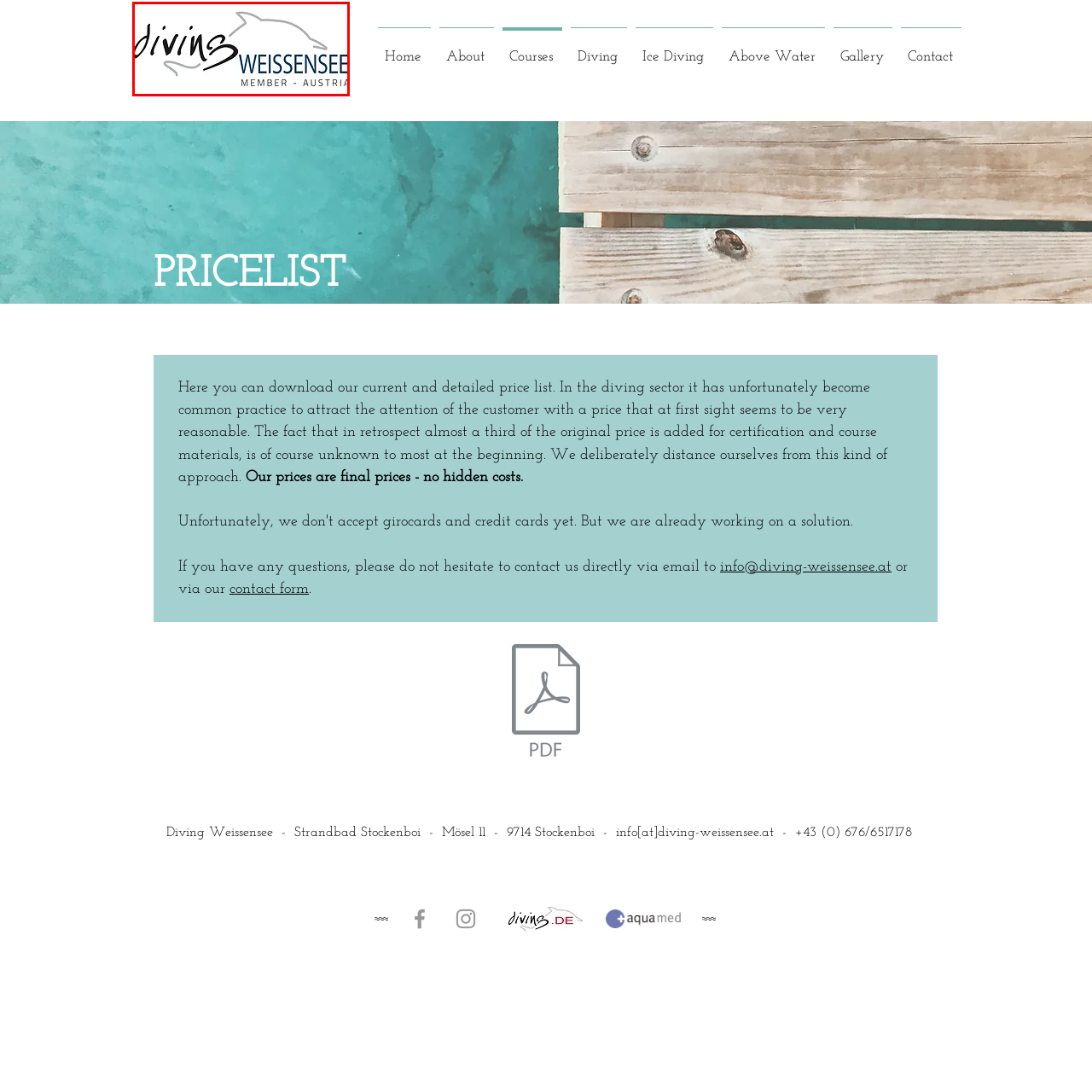Inspect the section highlighted in the red box, What is the marine animal represented in the logo? 
Answer using a single word or phrase.

Dolphin